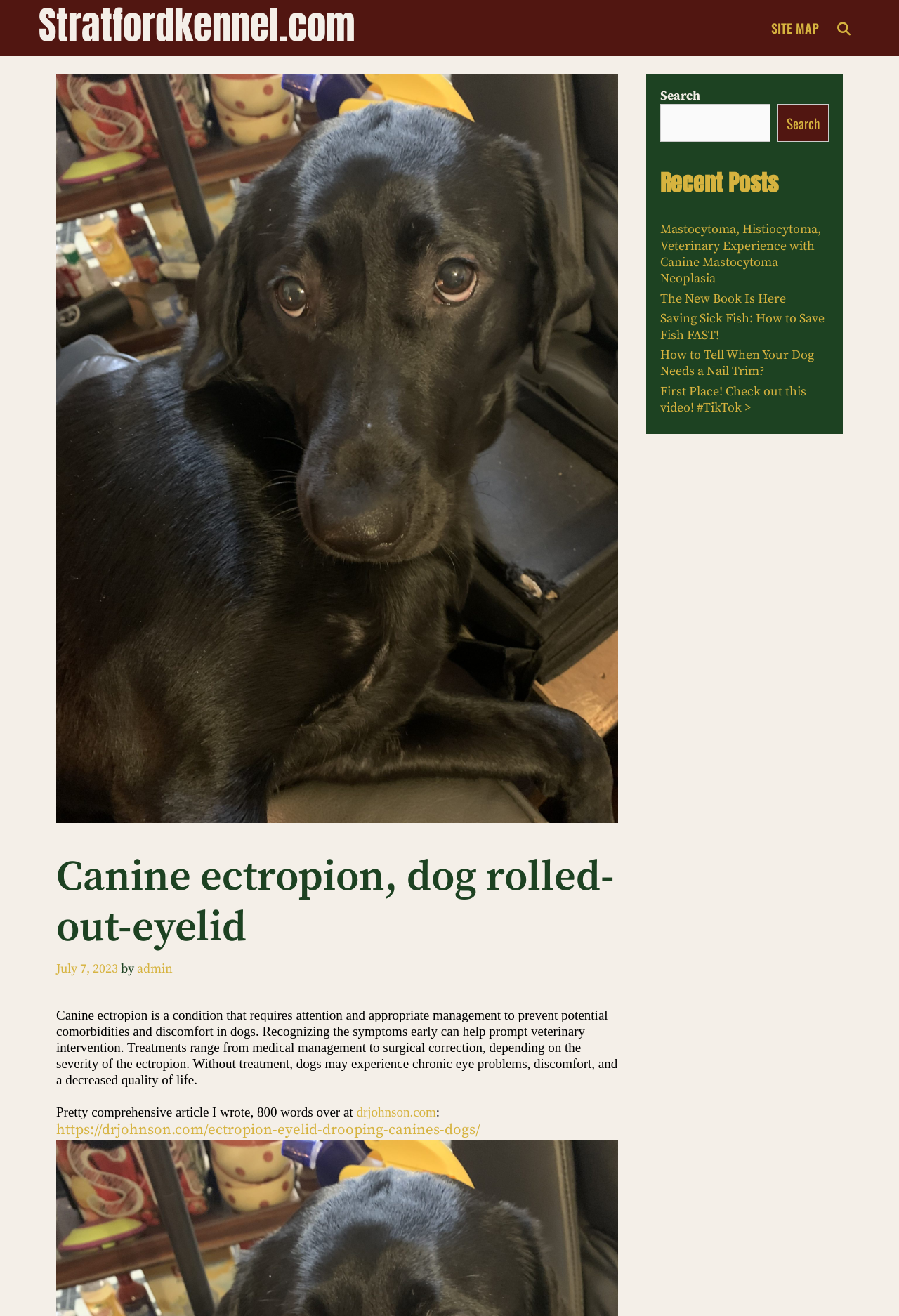Answer the question below in one word or phrase:
What is the author's intention in writing the article?

To provide comprehensive information